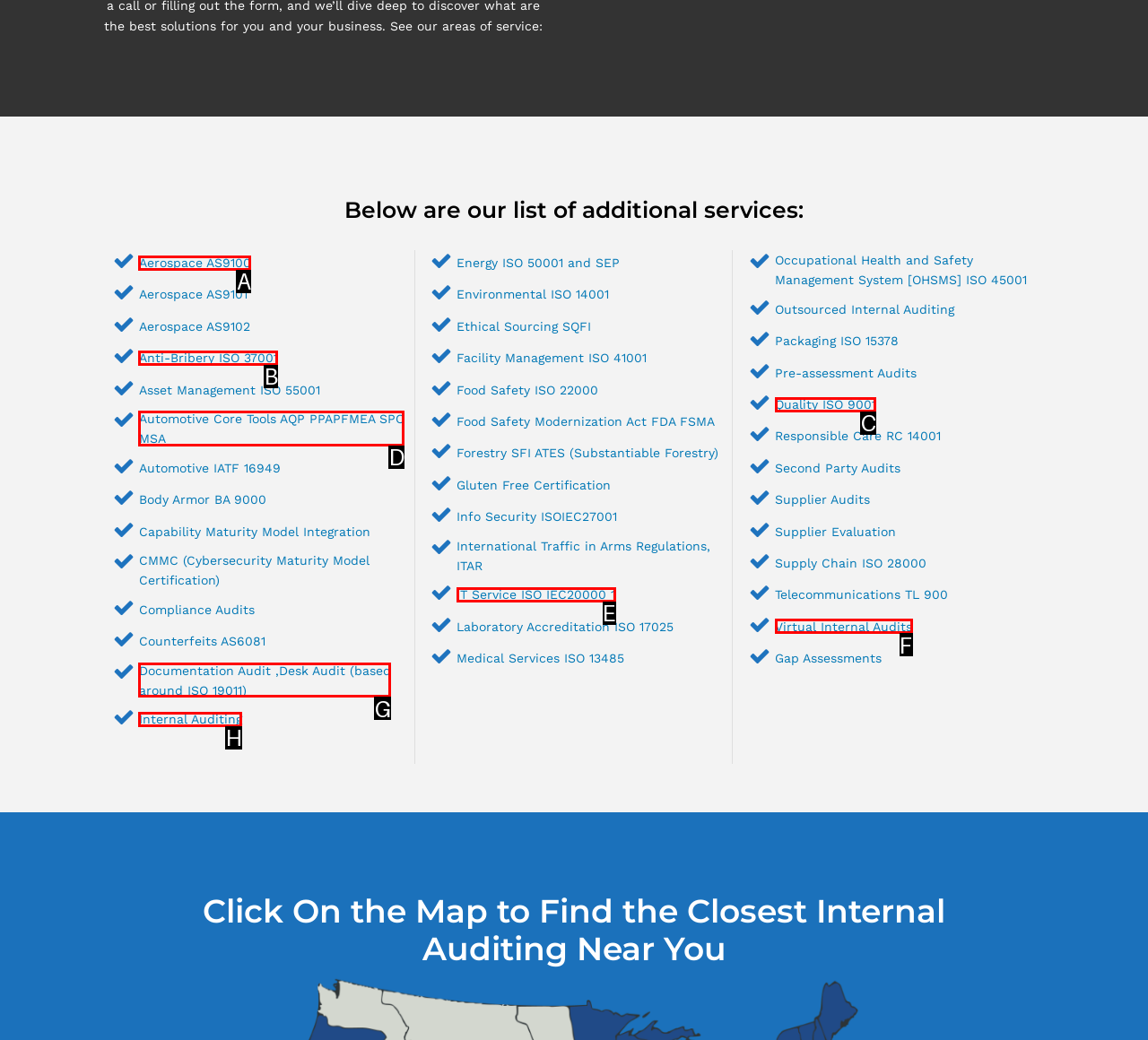Identify the correct UI element to click for the following task: Learn more about Quality ISO 9001 Choose the option's letter based on the given choices.

C